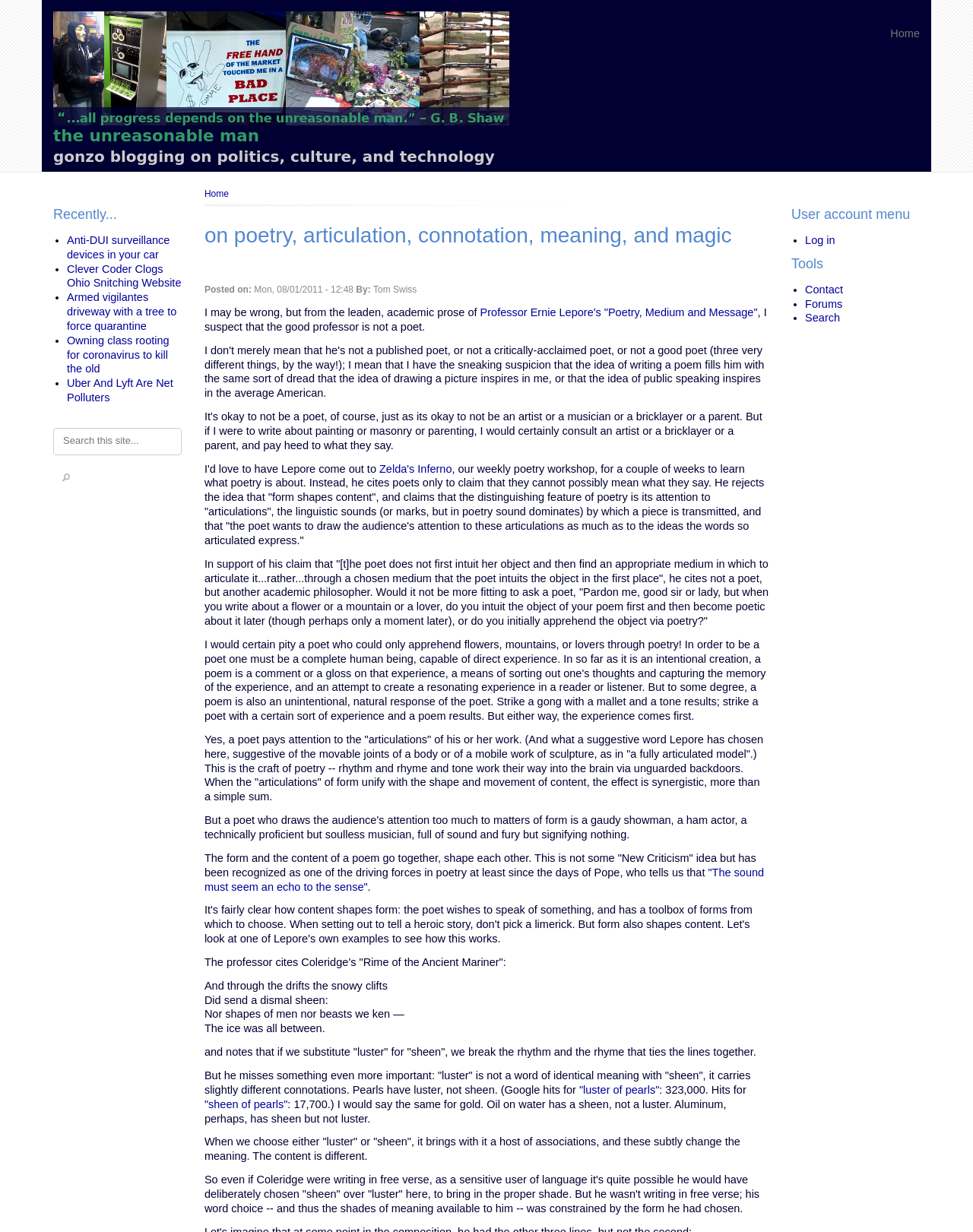Please find the bounding box coordinates of the clickable region needed to complete the following instruction: "Log in to the website". The bounding box coordinates must consist of four float numbers between 0 and 1, i.e., [left, top, right, bottom].

[0.827, 0.19, 0.858, 0.2]